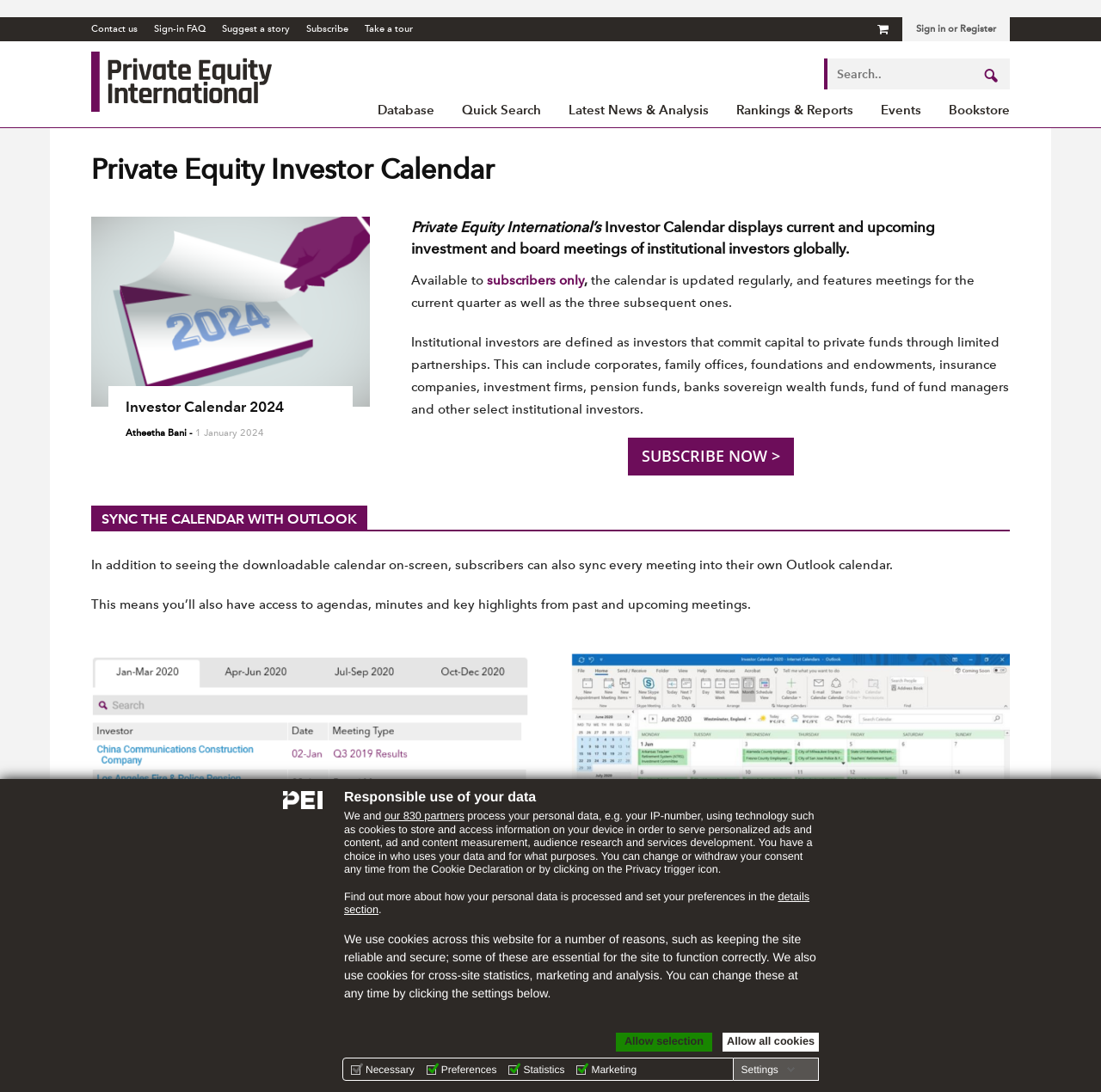Please provide a comprehensive answer to the question below using the information from the image: What is the name of the website?

I determined the name of the website by looking at the logo and the text 'Private Equity International' at the top of the webpage.